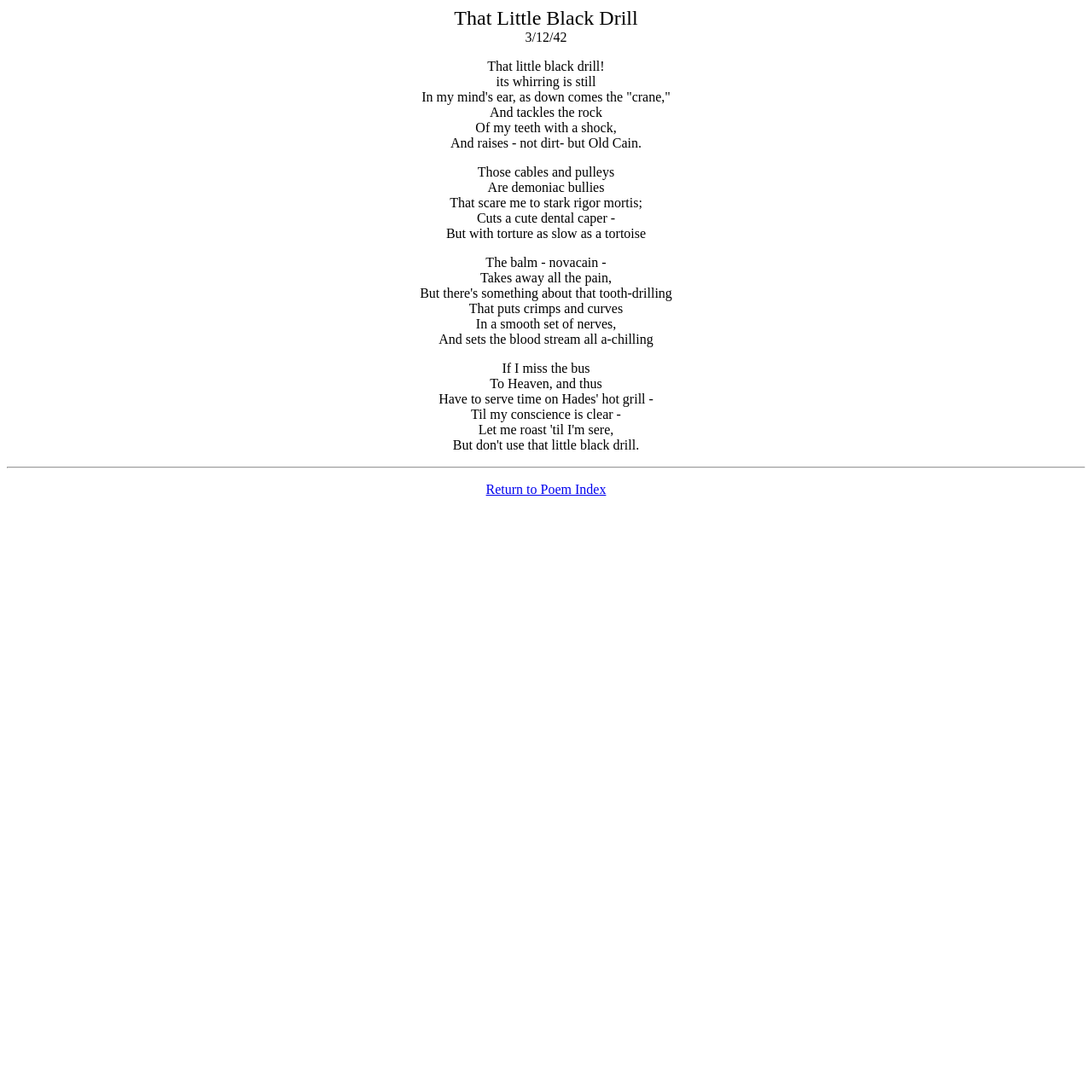What is the author's fear?
From the screenshot, provide a brief answer in one word or phrase.

dental caper